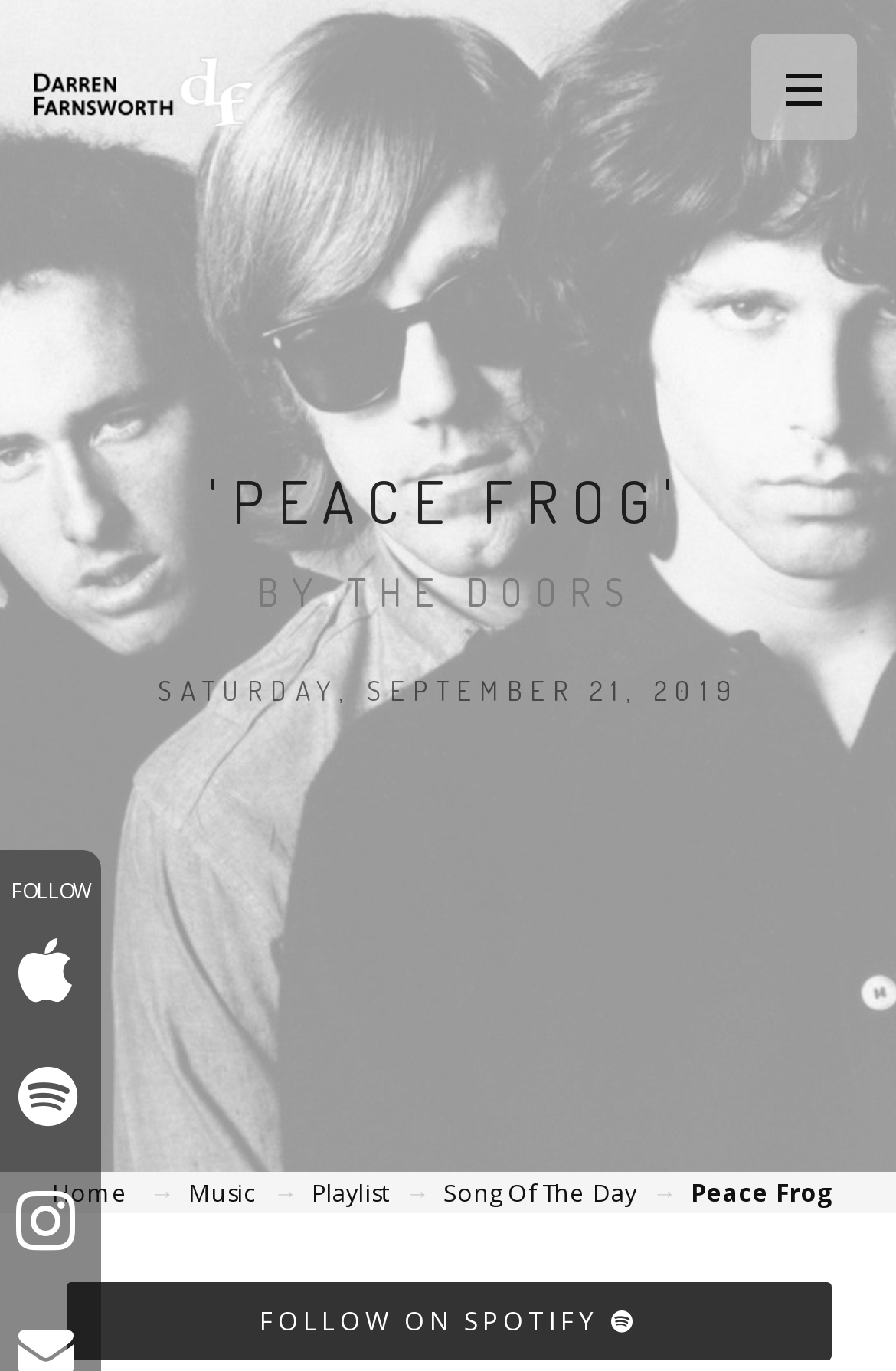Given the content of the image, can you provide a detailed answer to the question?
Who is the author of the webpage?

The author of the webpage can be found by looking at the link element with the text 'Darren Farnsworth', which is located at the top of the webpage and has an associated image.